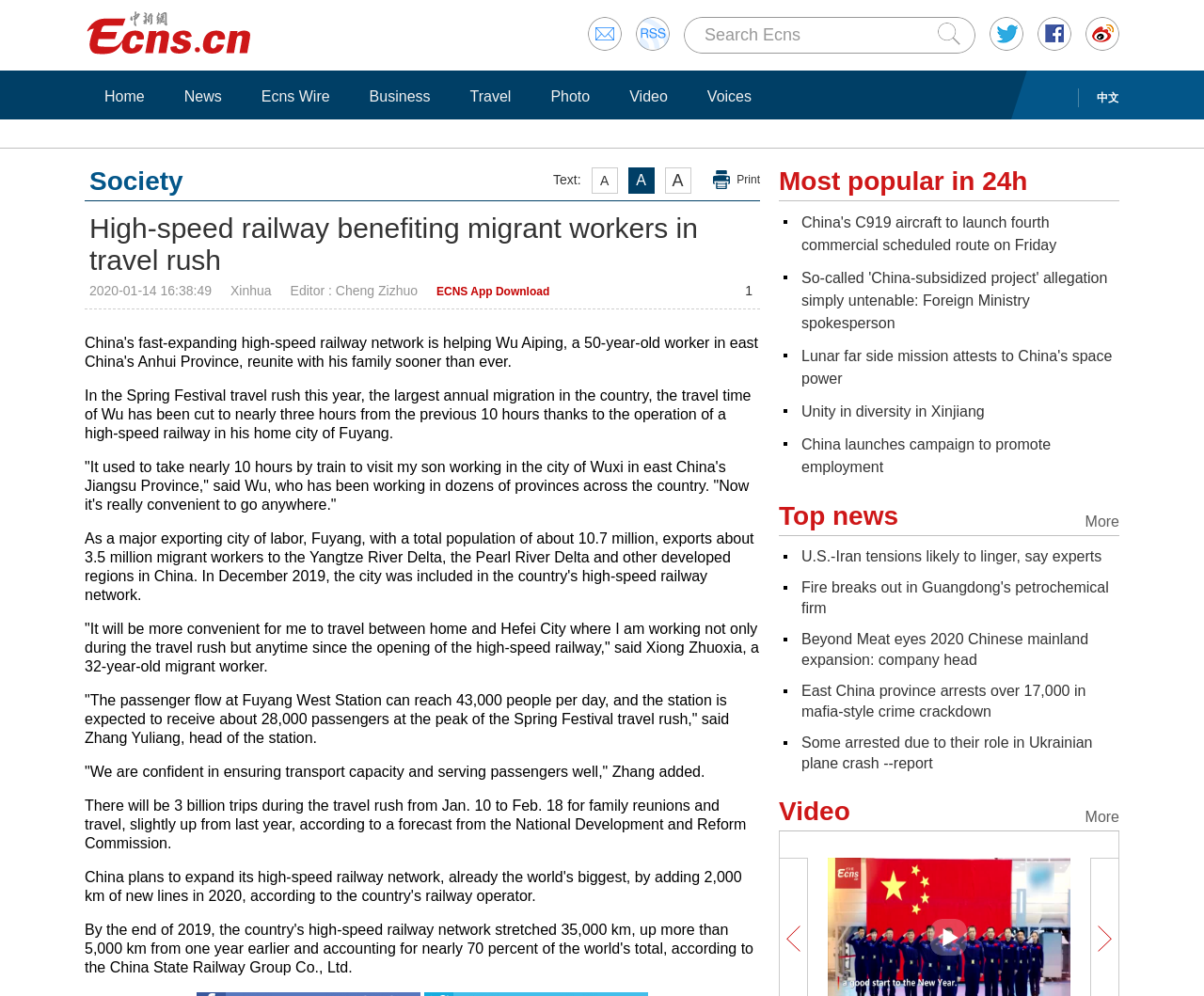Identify the bounding box coordinates for the element that needs to be clicked to fulfill this instruction: "View more top news". Provide the coordinates in the format of four float numbers between 0 and 1: [left, top, right, bottom].

[0.901, 0.504, 0.93, 0.538]